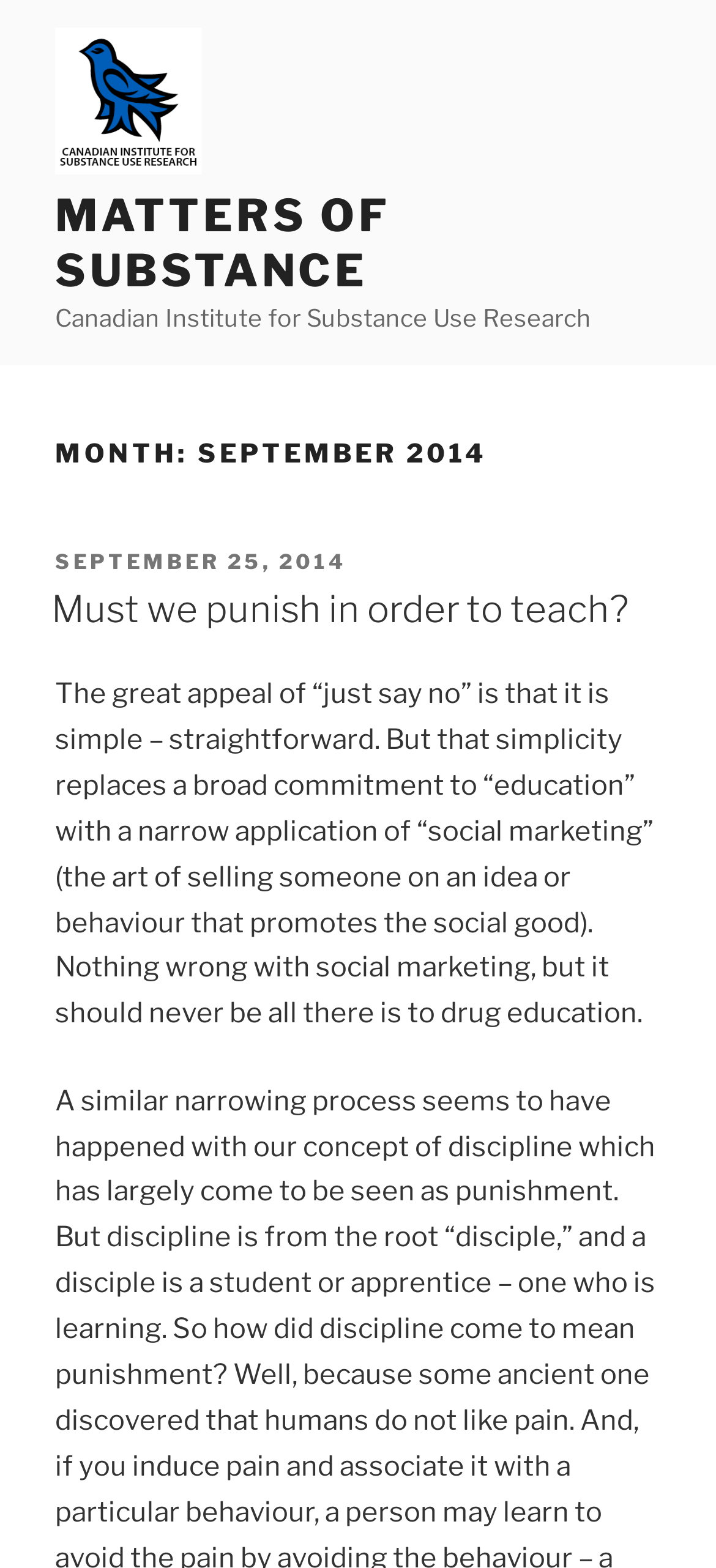Please provide a comprehensive response to the question based on the details in the image: What is the tone of the article?

I found the answer by looking at the text which criticizes the simplicity of the 'just say no' approach to drug education, implying that the author is critical of this approach